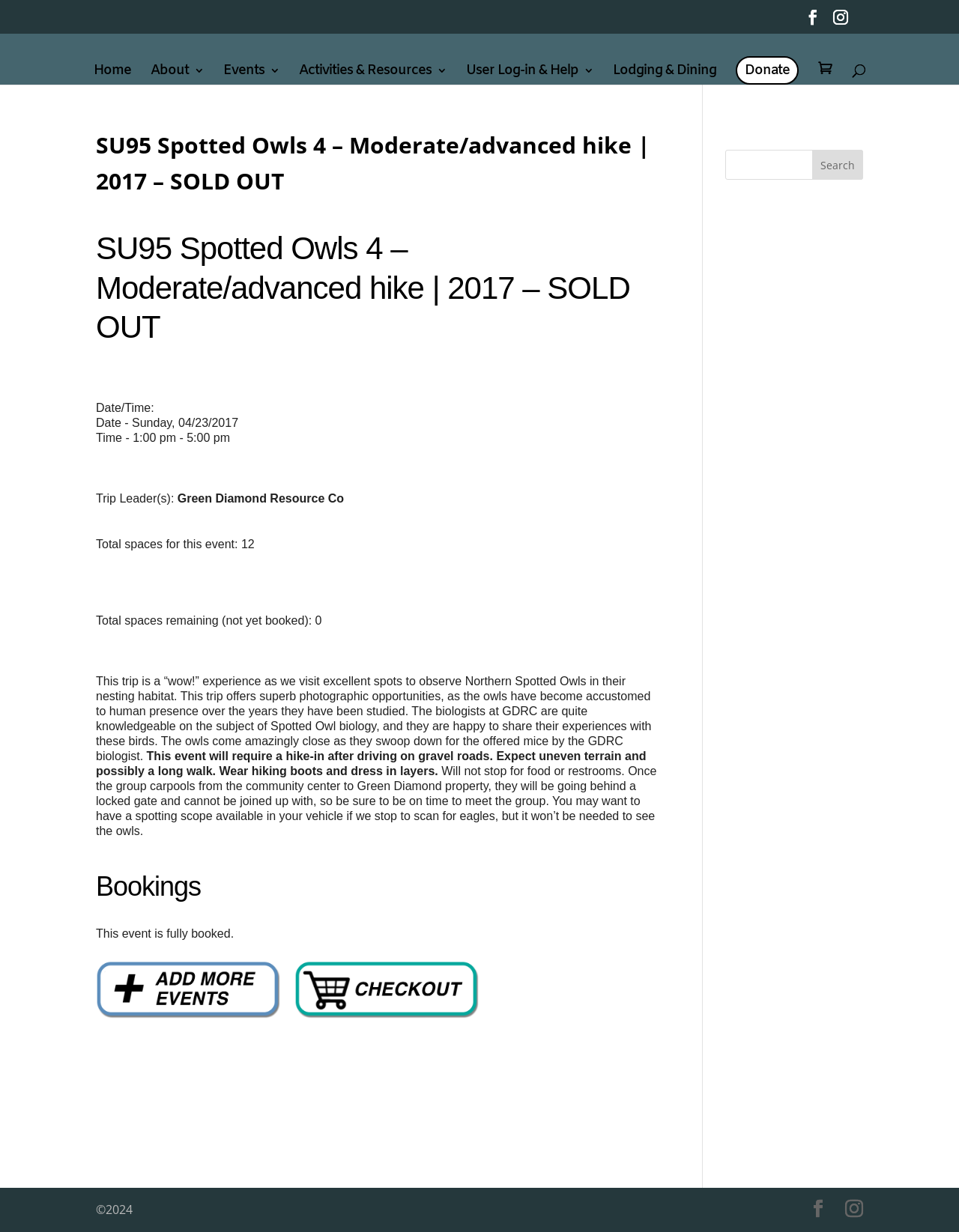How many spaces are remaining for this event?
Can you provide an in-depth and detailed response to the question?

I found the number of remaining spaces by looking at the 'Total spaces remaining (not yet booked):' section, which indicates that there are 0 spaces remaining.